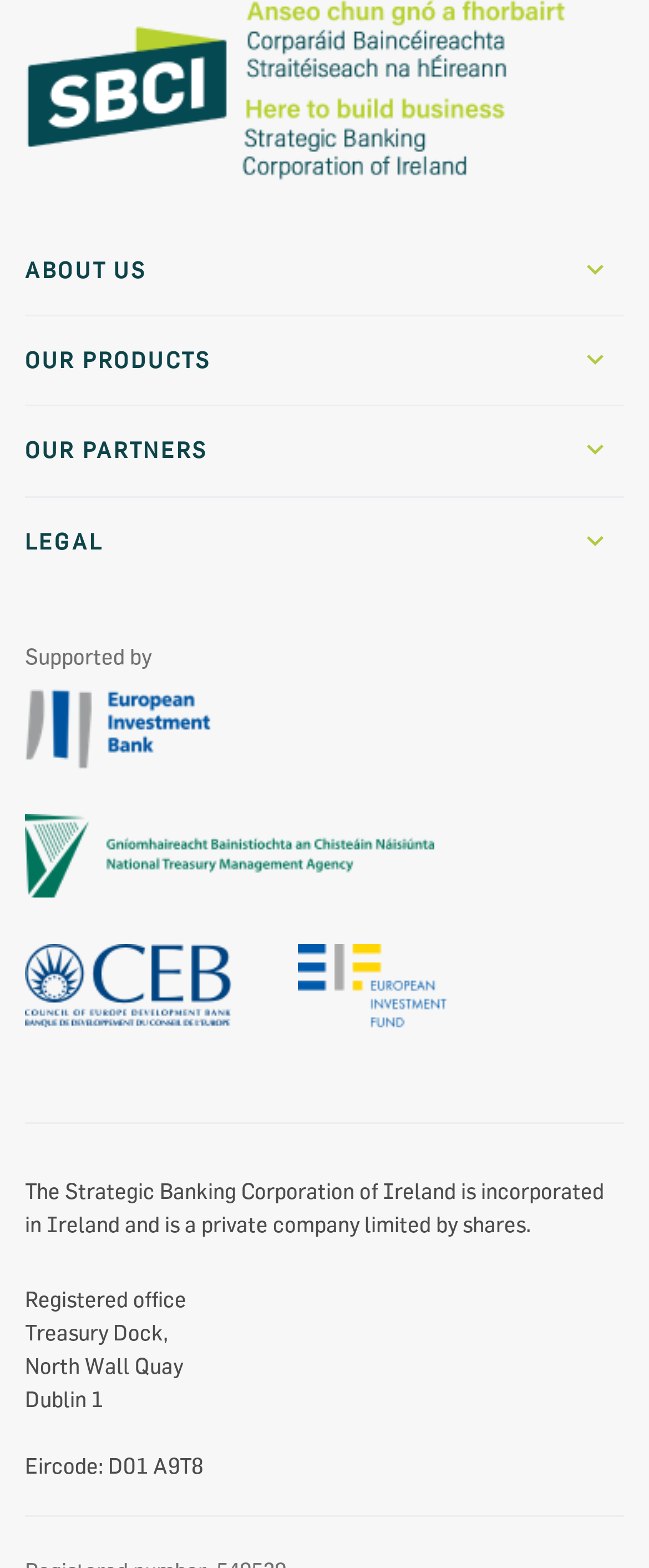Can you show the bounding box coordinates of the region to click on to complete the task described in the instruction: "View Growth and Sustainability Loan Scheme"?

[0.038, 0.271, 0.626, 0.288]